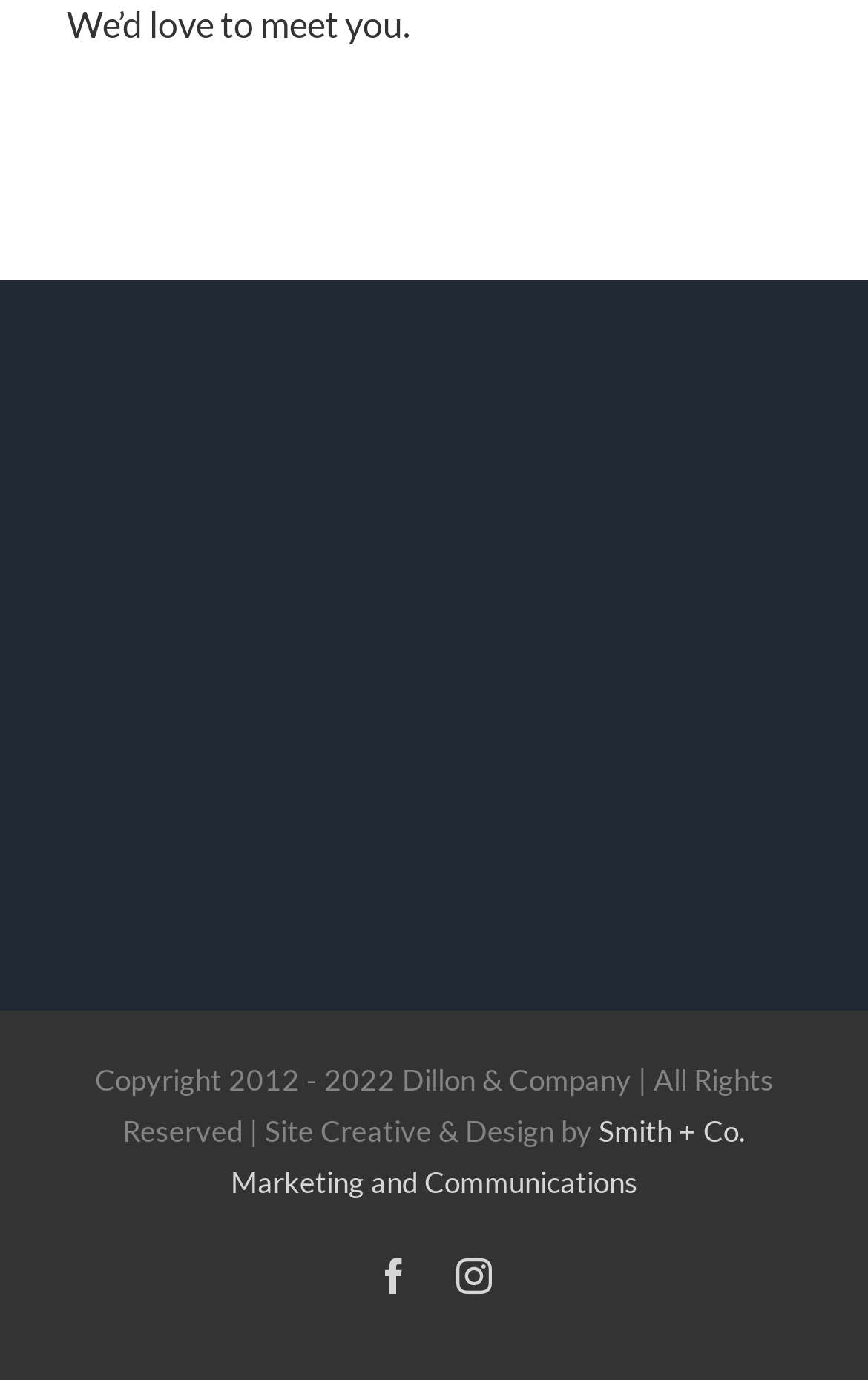What is the company name mentioned in the copyright text?
Using the visual information from the image, give a one-word or short-phrase answer.

Dillon & Company